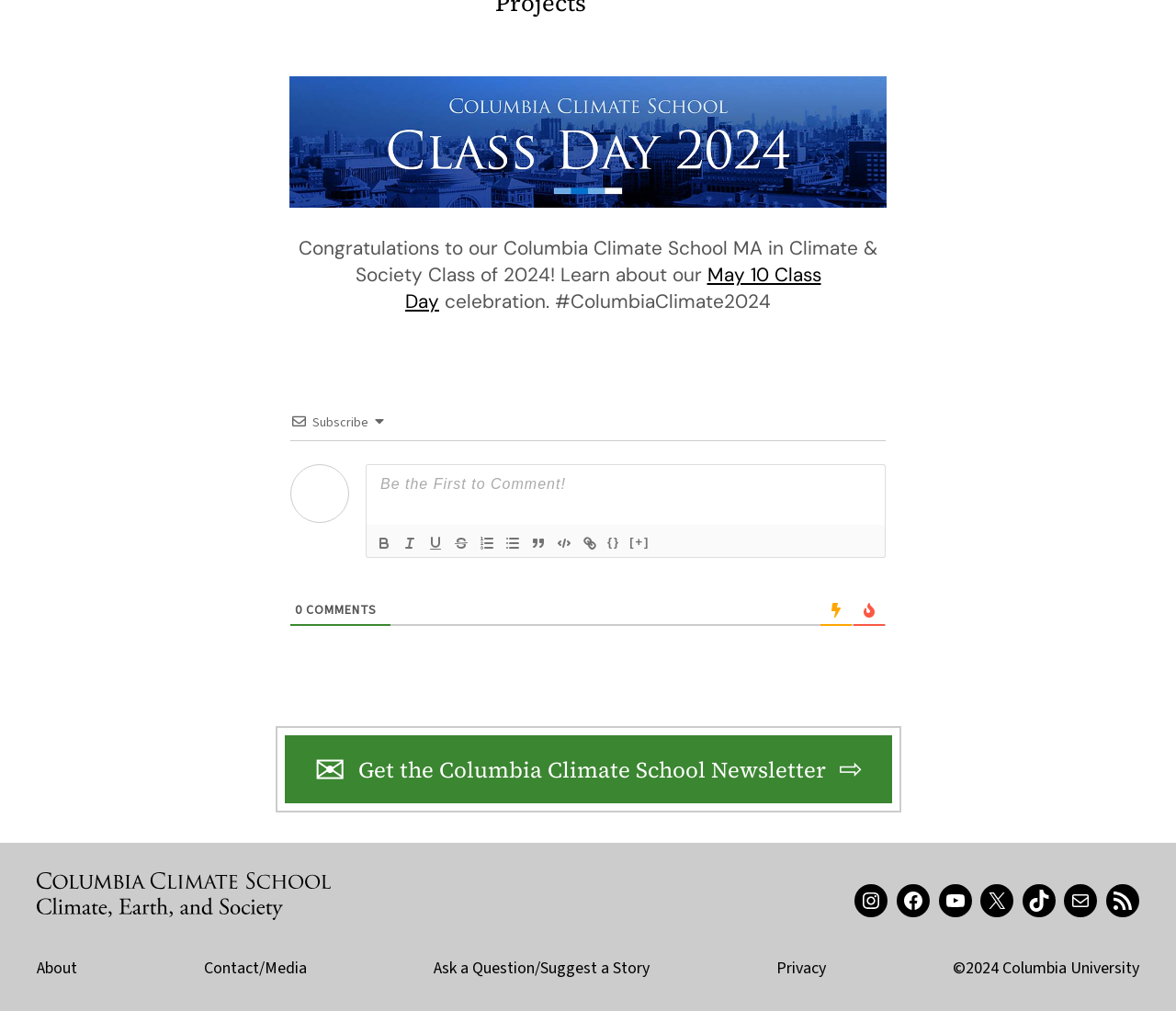From the screenshot, find the bounding box of the UI element matching this description: "About". Supply the bounding box coordinates in the form [left, top, right, bottom], each a float between 0 and 1.

[0.031, 0.946, 0.066, 0.969]